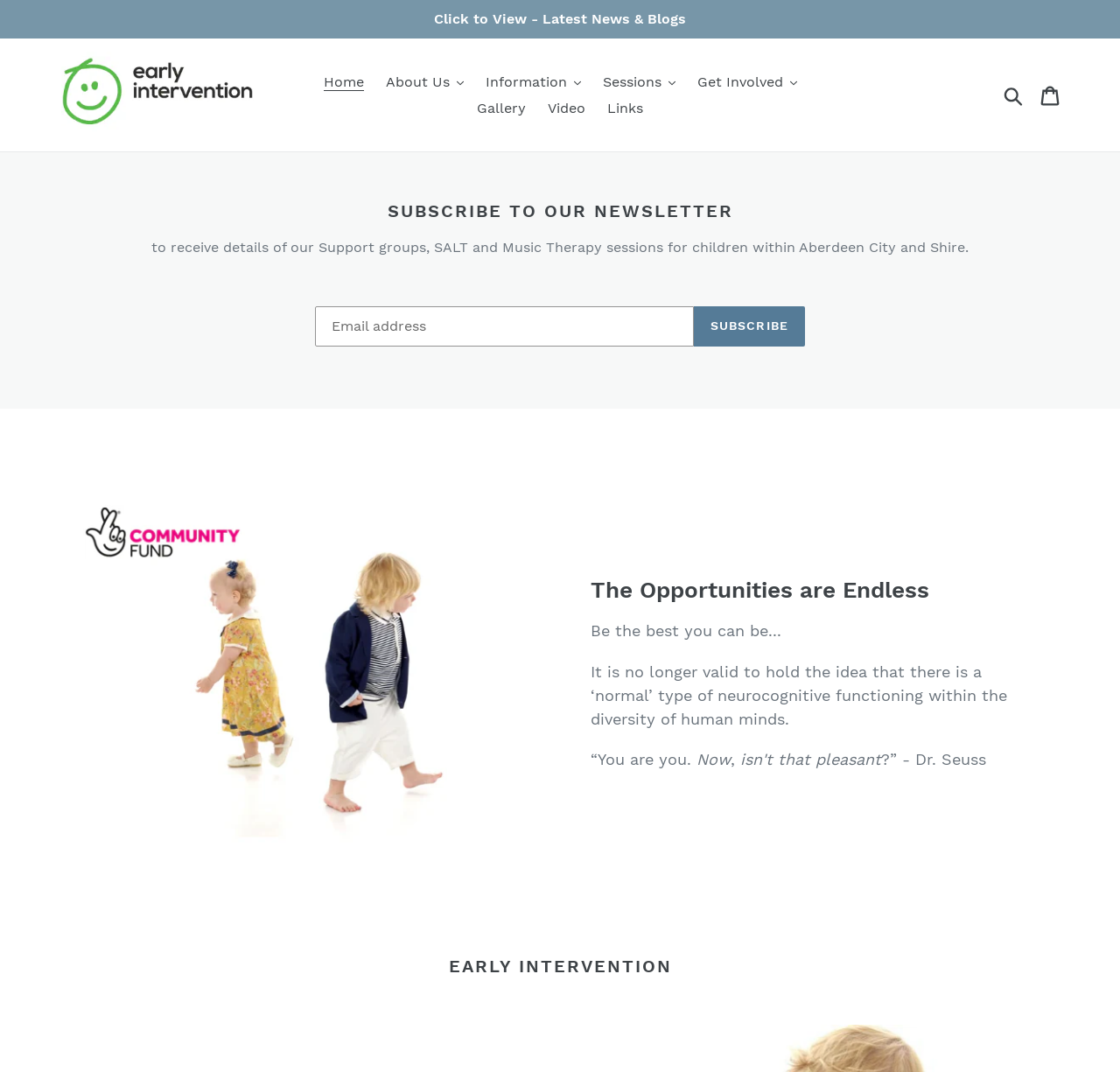Summarize the webpage in an elaborate manner.

The webpage is about Early Intervention Aberdeen and Aberdeenshire, providing services for children with social, emotional, and behavioral challenges, including Autism, ADHD, Hyperlexia, and PDA. The page has a prominent header section with a logo and navigation menu.

At the top left, there is a link to view the latest news and blogs. Below it, there is a layout table that spans most of the page width, containing the main content. The table has a heading with the organization's name, "earlyintervention", accompanied by an image.

The navigation menu is located below the header, with buttons for "Home", "About Us", "Information", "Sessions", and "Get Involved". These buttons are aligned horizontally and take up about half of the page width.

On the right side of the navigation menu, there are links to "Gallery", "Video", and "Links". A search button and a cart link are located at the top right corner of the page.

Below the navigation menu, there is a section to subscribe to the organization's newsletter. This section has a heading, a brief description, a text box to enter an email address, and a "SUBSCRIBE" button.

Further down the page, there is a section with a heading "The Opportunities are Endless", followed by three paragraphs of text that appear to be inspirational quotes or messages. These paragraphs are aligned to the left and take up about half of the page width.

At the bottom of the page, there is a heading "EARLY INTERVENTION" that spans the full page width.